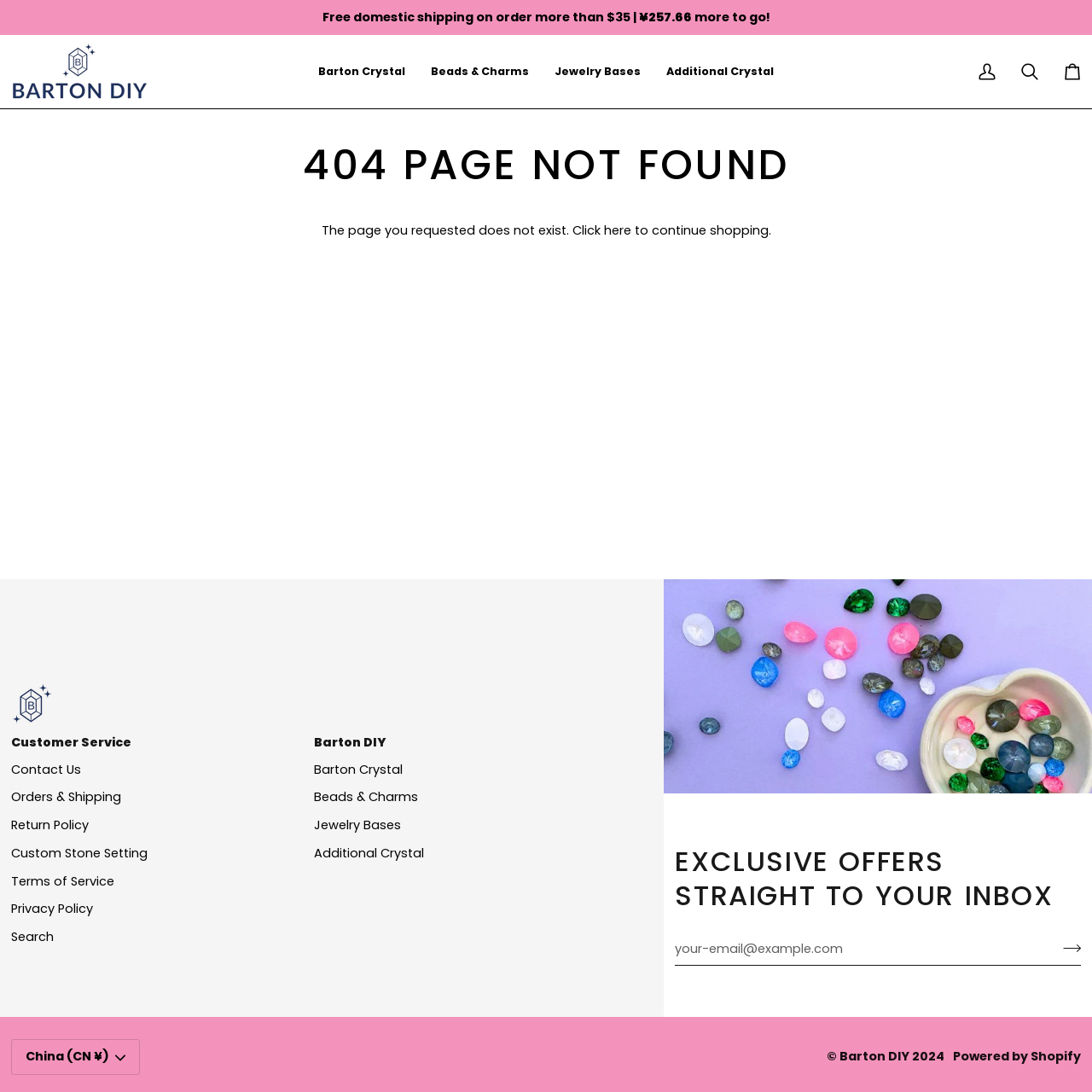What is the name of the company?
Give a single word or phrase as your answer by examining the image.

Barton DIY